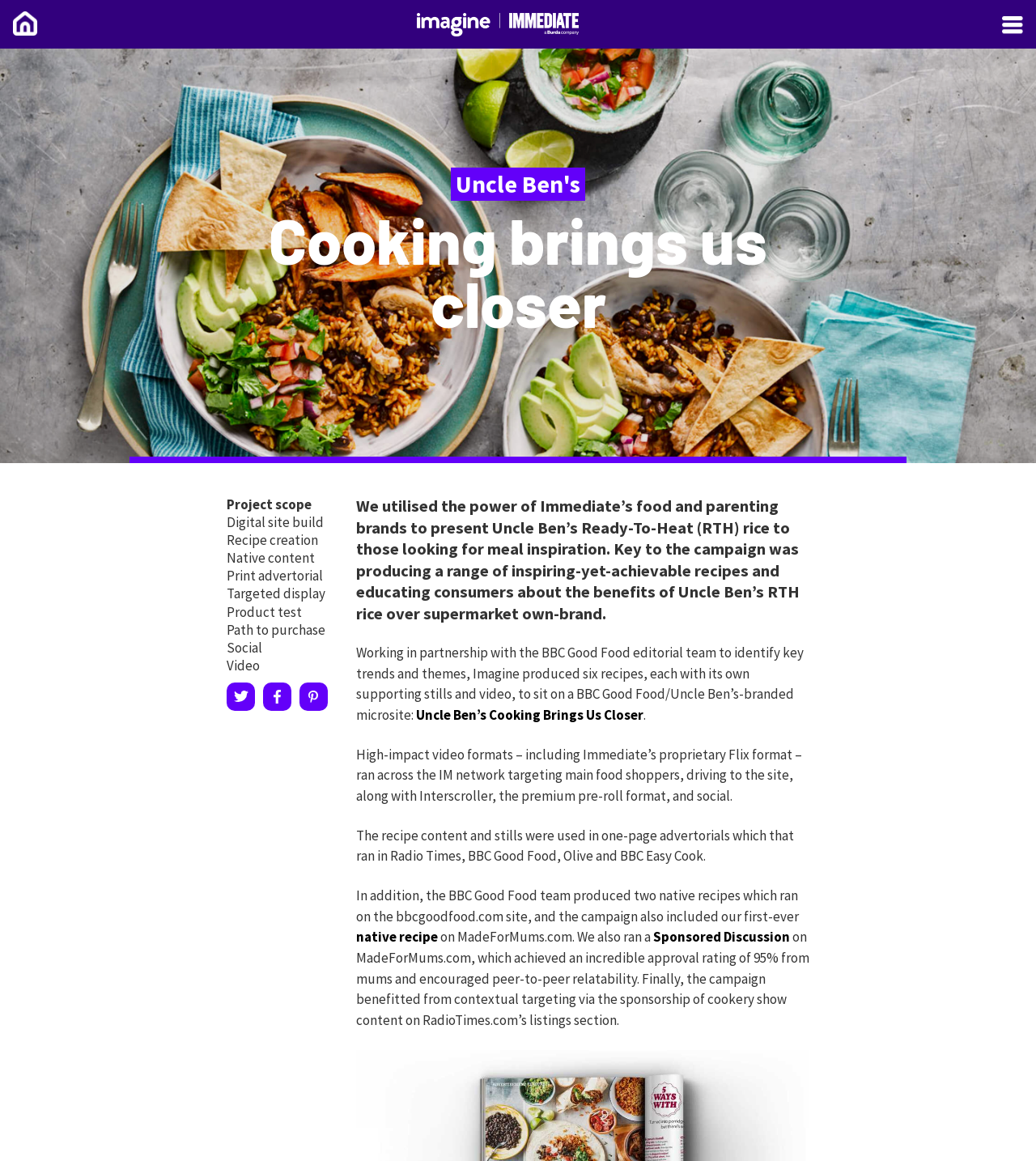Determine the bounding box coordinates of the area to click in order to meet this instruction: "Click the Open Menu button".

[0.967, 0.014, 0.988, 0.029]